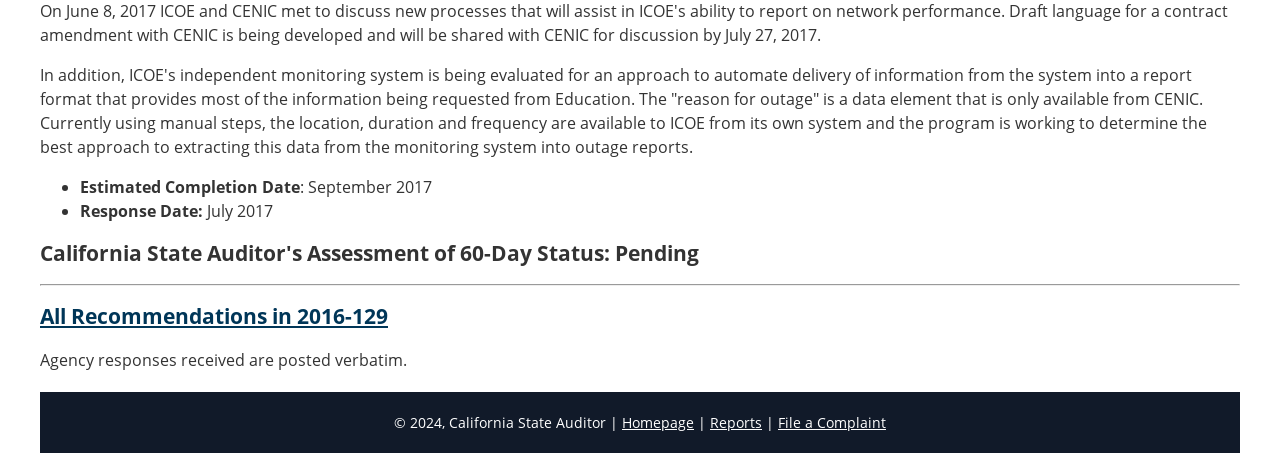What is the response date?
Give a detailed explanation using the information visible in the image.

The response date can be found by examining the list item that contains the text 'Response Date:' and its corresponding value, which is 'July 2017'.